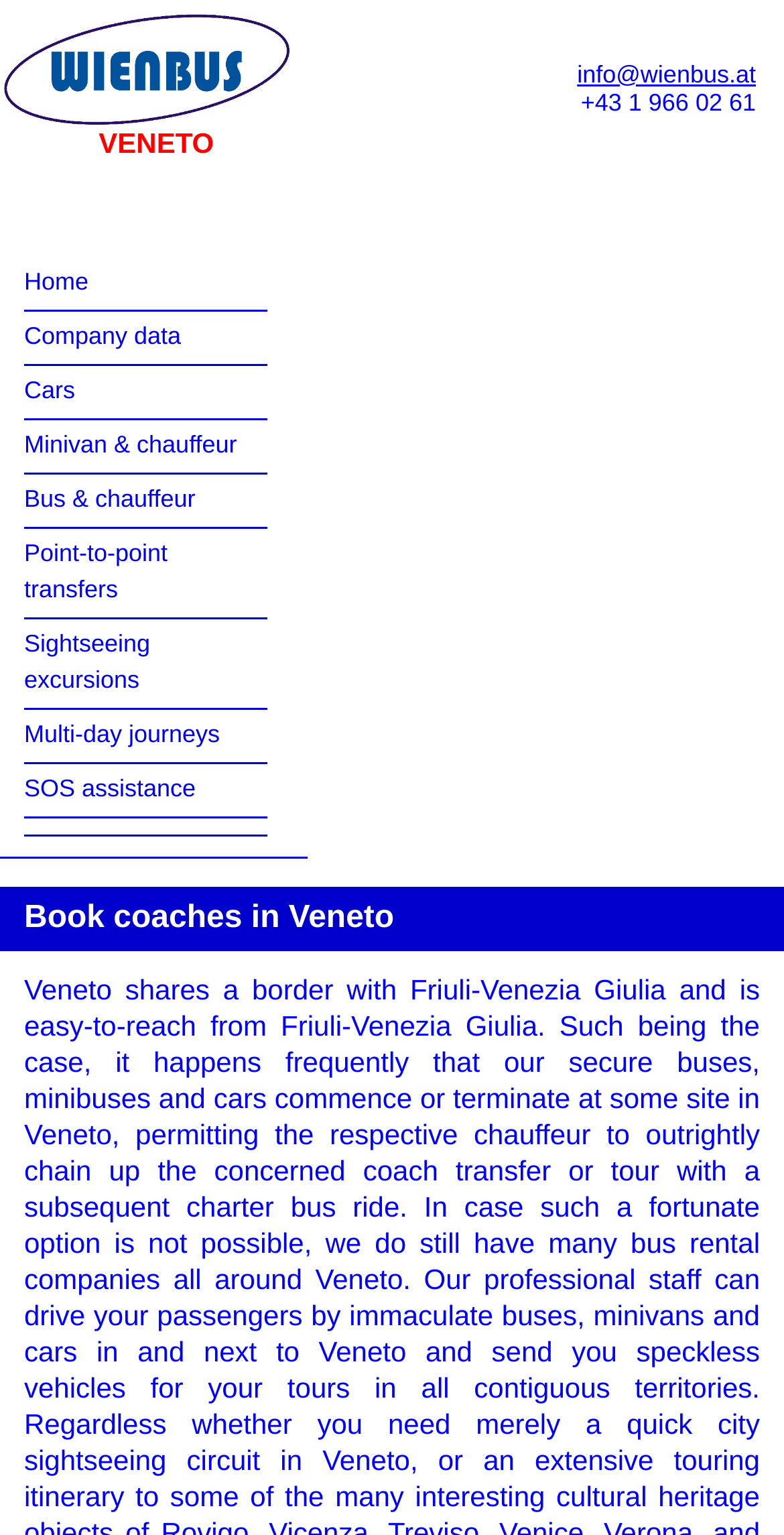Determine the bounding box coordinates for the area that should be clicked to carry out the following instruction: "Click the email link to contact WienBus Trieste".

[0.736, 0.039, 0.964, 0.057]